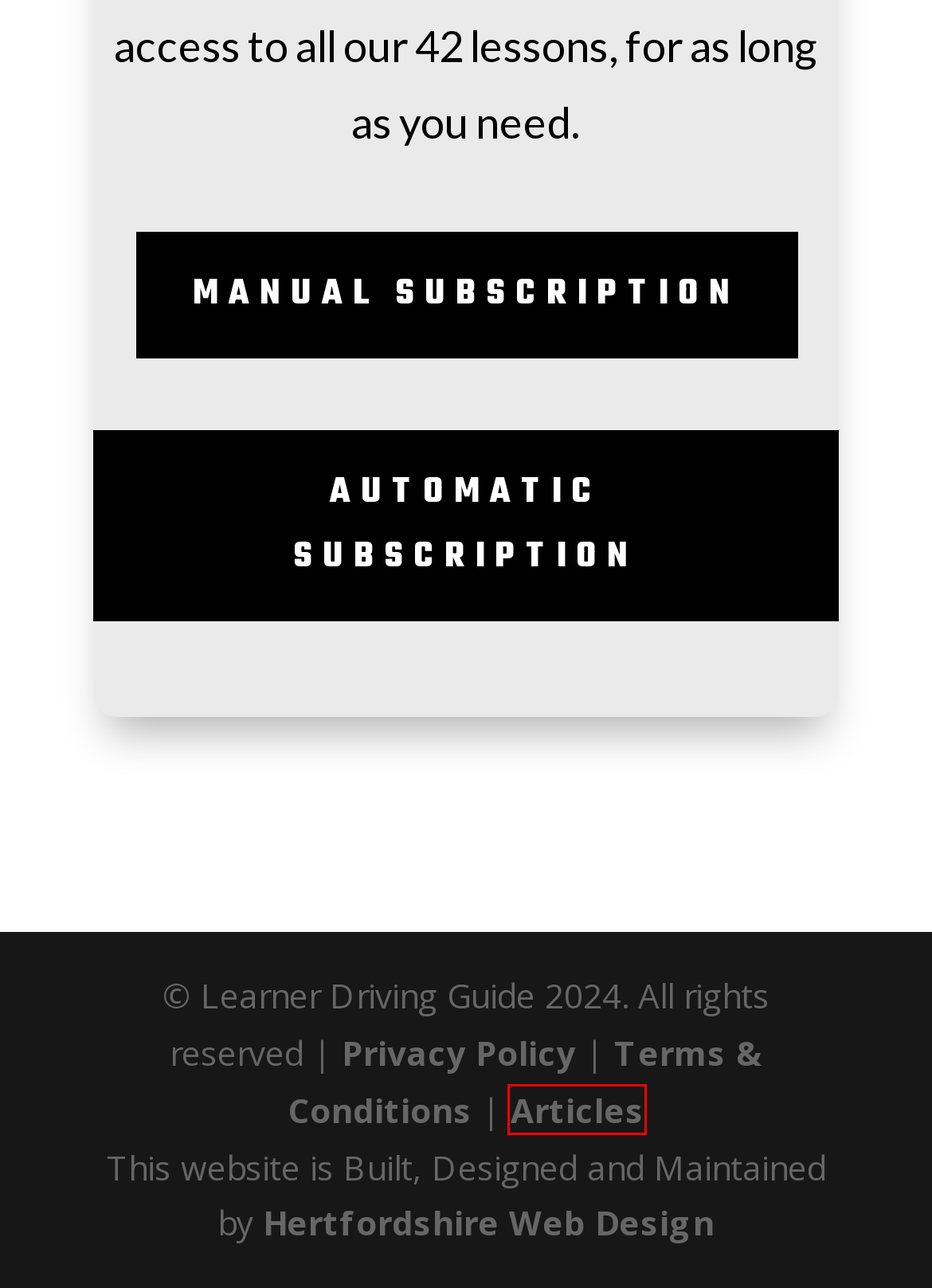Examine the screenshot of a webpage with a red bounding box around a specific UI element. Identify which webpage description best matches the new webpage that appears after clicking the element in the red bounding box. Here are the candidates:
A. Privacy Policy
B. Online Driving Lessons Just £9.99 | Learning to Drive UK
C. Automatic Vehicle Online Lessons - Monthly Subscription
D. Terms & Conditions
E. Amazing Manual Driving Lessons Online - Pass First Time
F. Articles | Online Driving School | Driving Lessons Online
G. From Getting a Provisional License to the Practical Driving Test
H. Automatic Car Driving Lessons Online | Pass Your Test Quickly

F